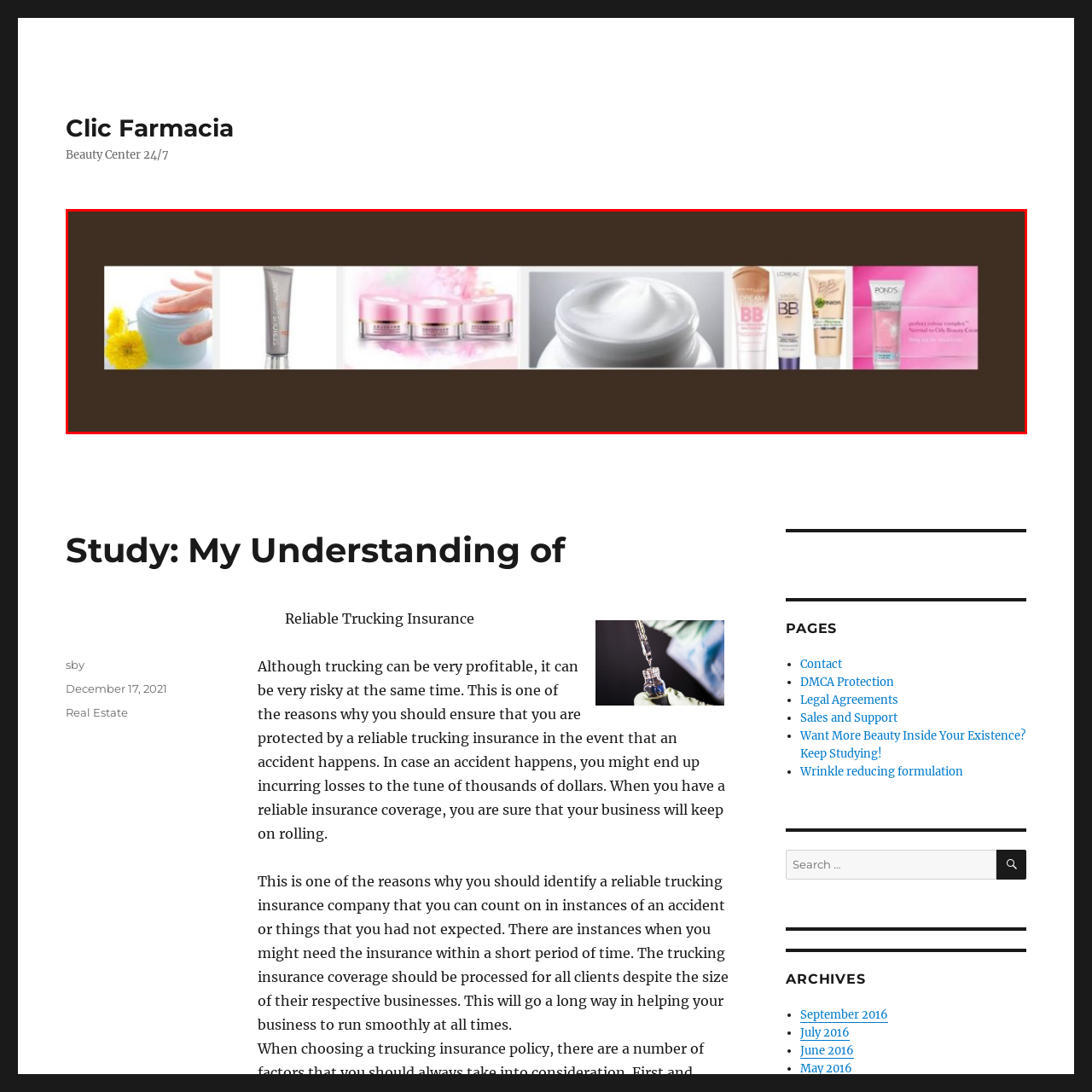Offer a comprehensive narrative for the image inside the red bounding box.

The image showcases a visually appealing assortment of beauty and skincare products, elegantly arranged against a rich, dark background. On the far left, a person’s hand delicately holds a light blue jar, which is likely a moisturizer or cream, accompanied by a bright yellow flower, hinting at natural ingredients. Next to it, a sleek silver tube suggests a premium skincare treatment. 

Moving along, there are three pink jars that exude a sense of luxury and softness, possibly indicating a moisturizing or anti-aging cream. The display continues with a close-up of a creamy white product in a jar, emphasizing its rich texture. 

Further along, various BB creams from reputable brands like L'Oréal are featured, highlighting their versatility in providing coverage and skincare benefits. The assortment concludes with a product from POND’s, noted for its hydrating properties, beautifully packaged in a vibrant pink design. This composition not only reflects a focus on beauty and self-care but also suggests a blend of luxurious and practical skincare options for varied beauty routines.